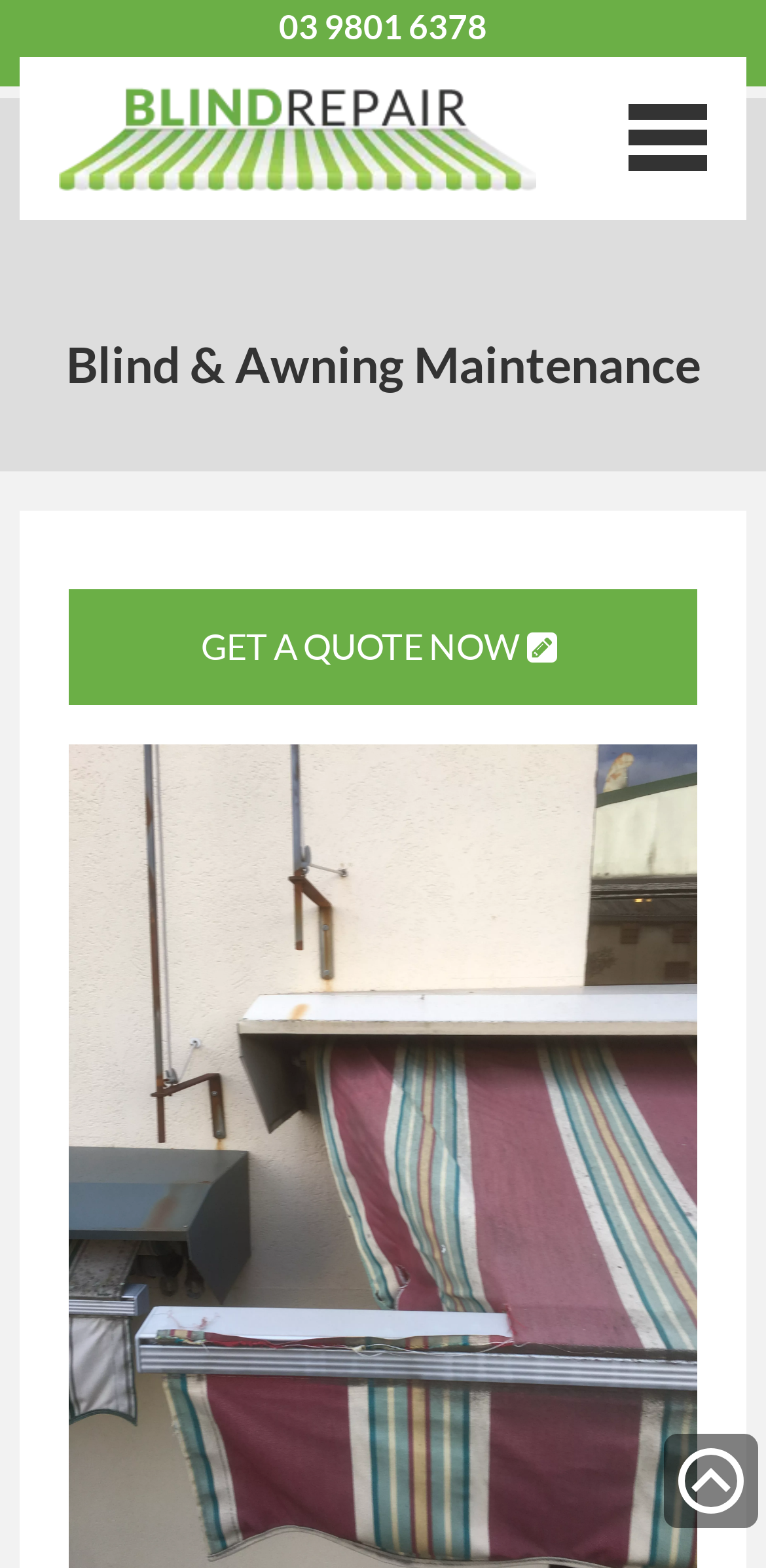How many navigation links are there?
Kindly offer a comprehensive and detailed response to the question.

I counted the number of link elements with text 'Home', 'About', 'Services', 'Installations', 'Repairs', 'Maintenance', and 'Contact' which are located at the top of the webpage, indicating 7 navigation links.